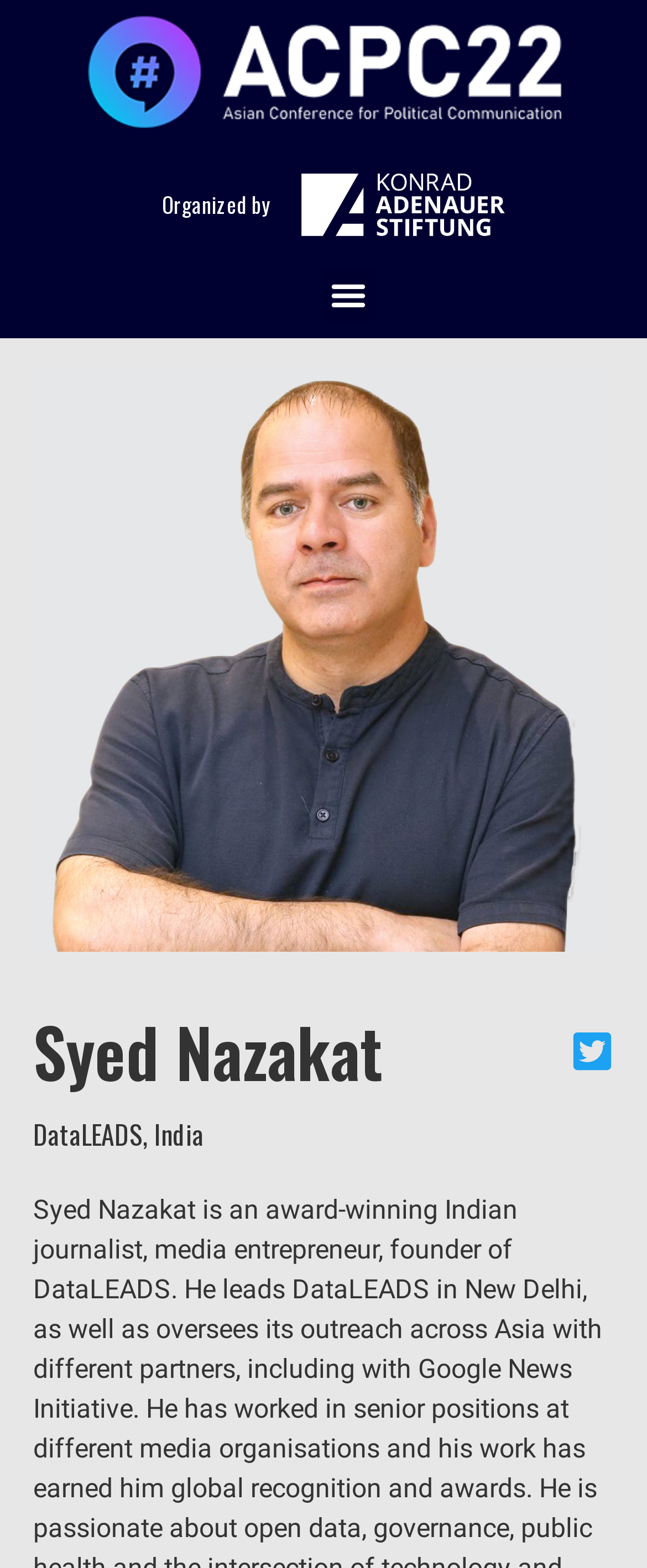What is the name of the person?
Answer the question with just one word or phrase using the image.

Syed Nazakat